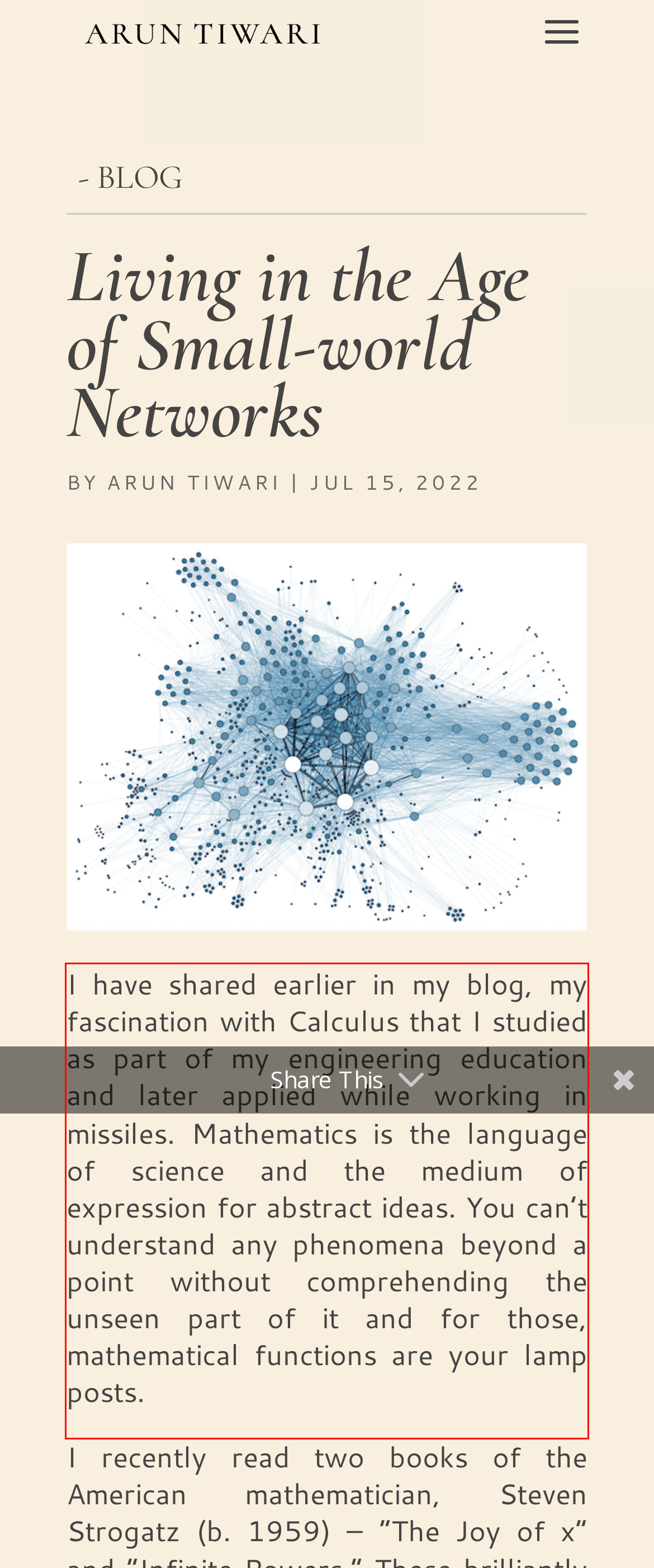Within the screenshot of the webpage, there is a red rectangle. Please recognize and generate the text content inside this red bounding box.

I have shared earlier in my blog, my fascination with Calculus that I studied as part of my engineering education and later applied while working in missiles. Mathematics is the language of science and the medium of expression for abstract ideas. You can’t understand any phenomena beyond a point without comprehending the unseen part of it and for those, mathematical functions are your lamp posts.